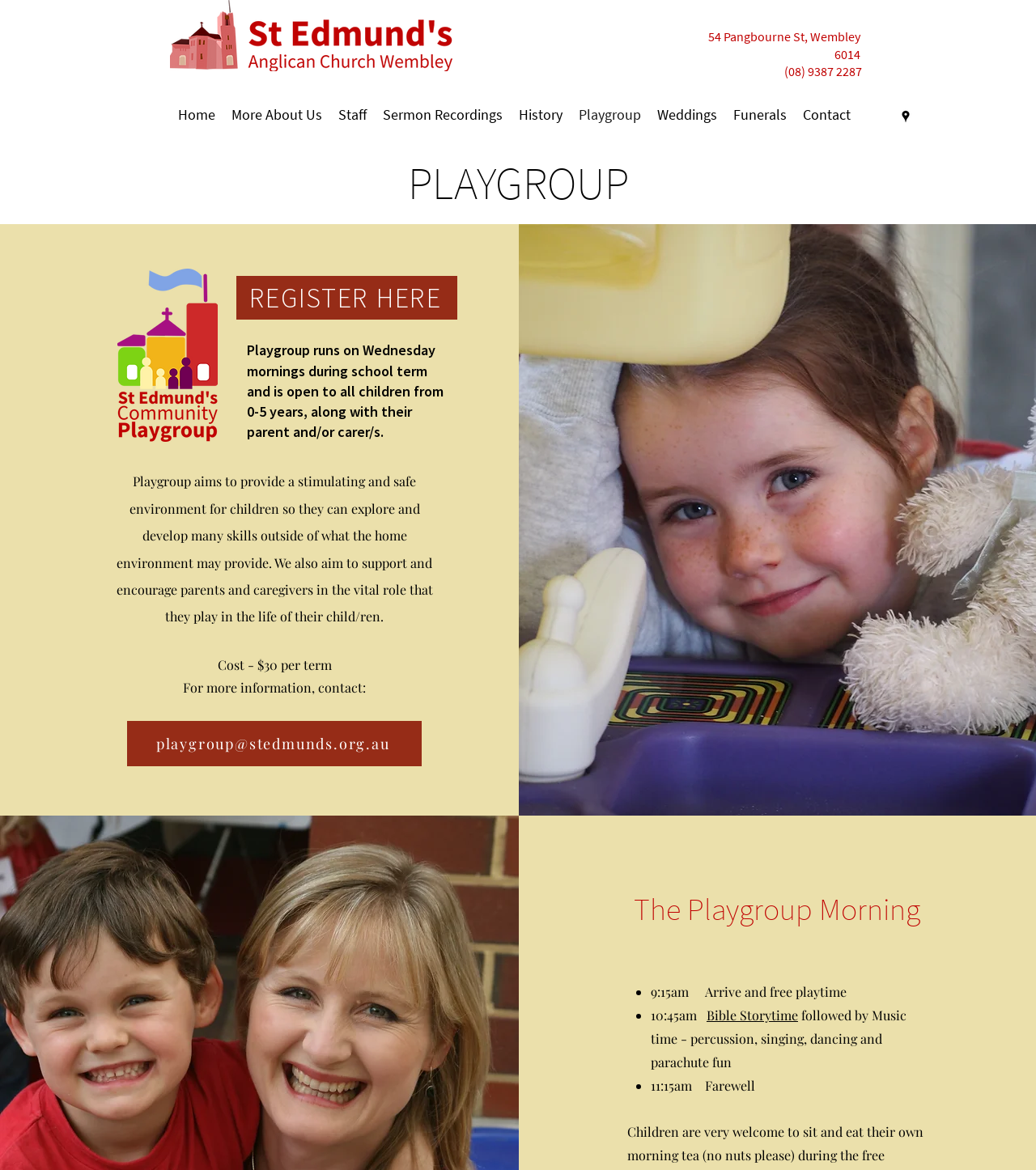Elaborate on the webpage's design and content in a detailed caption.

The webpage is about the Playgroup at St. Edmund's Anglican Church. At the top left, there is a logo of St. Edmund's Anglican Church, and next to it, the address "54 Pangbourne St, Wembley 6014" and phone number "(08) 9387 2287" are displayed. 

On the top right, there is a social bar with a link to Google Places. Below the logo, there is a navigation menu with links to various pages, including Home, More About Us, Staff, Sermon Recordings, History, Playgroup, Weddings, Funerals, and Contact.

The main content of the page is about the Playgroup, with a heading "PLAYGROUP" and a logo of St Ed's Playgroup. There is a call-to-action link "REGISTER HERE" and a description of the Playgroup, stating that it runs on Wednesday mornings during school term and is open to all children from 0-5 years, along with their parent and/or carer/s. The description also mentions the aims of the Playgroup, including providing a stimulating and safe environment for children and supporting parents and caregivers.

Below the description, there is information about the cost, which is $30 per term, and contact details for more information. There is also an image of children playing, taking up most of the right side of the page.

Further down, there is a section about "The Playgroup Morning", which outlines the schedule of activities, including free playtime, Bible Storytime, music time, and farewell. Each activity is marked with a bullet point and includes the start time.